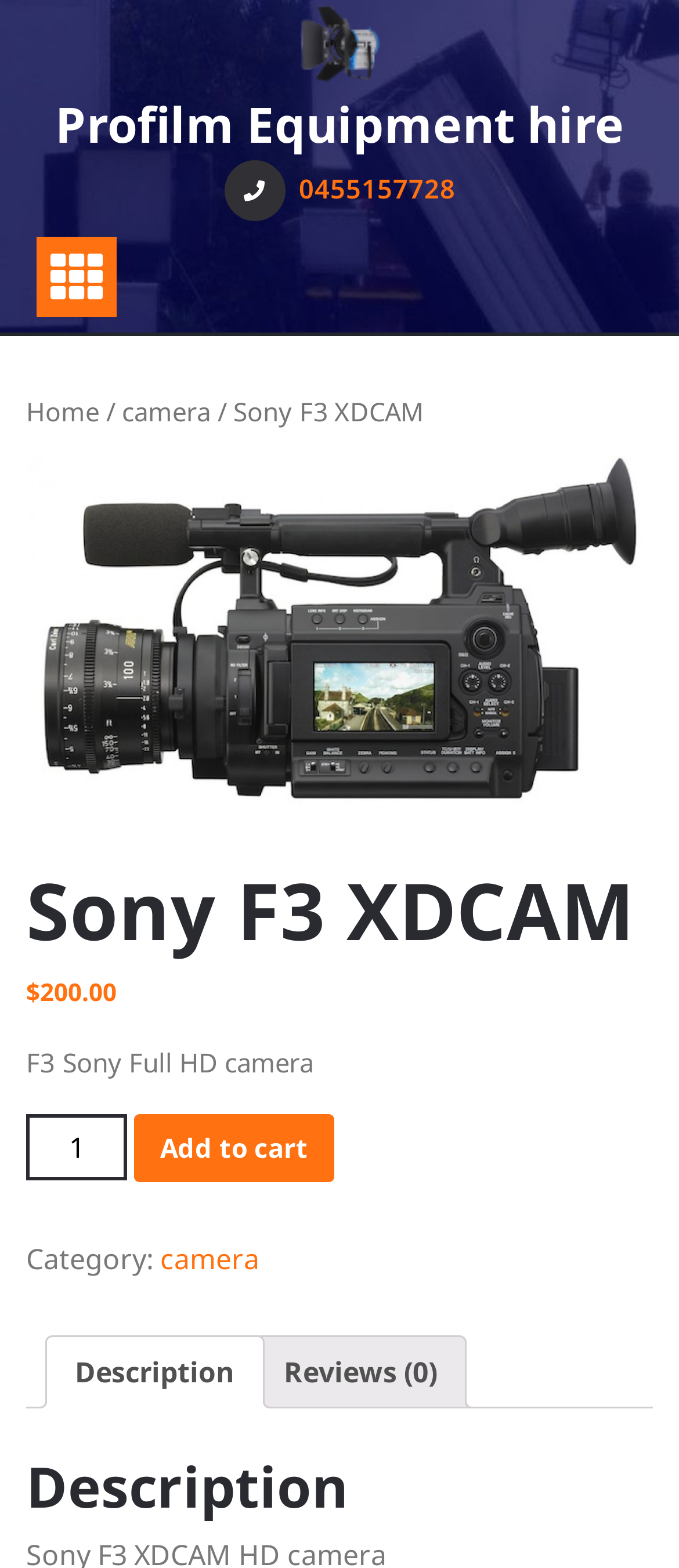Illustrate the webpage's structure and main components comprehensively.

The webpage is about renting a Sony F3 XDCAM camera from Profilm Equipment hire. At the top, there is a logo of Profilm Equipment hire, which is an image with a link to the company's homepage. Below the logo, there is a phone number, 0455157728, displayed prominently. 

On the left side, there is a navigation menu with a home button, a camera category link, and a breadcrumb trail showing the current page, Sony F3 XDCAM. Below the navigation menu, there is a large image of the Sony F3 camera, which is also a link to the product page. 

The main content area has a heading that reads "Sony F3 XDCAM" and displays the price of the camera, $200.00. Below the price, there is a brief description of the camera, "F3 Sony Full HD camera". 

Under the description, there is a quantity selector and an "Add to cart" button. The category of the product, "camera", is also displayed. 

At the bottom of the page, there is a tab list with two tabs, "Description" and "Reviews (0)". The "Description" tab is not selected by default, and the "Reviews" tab shows that there are no reviews for this product.